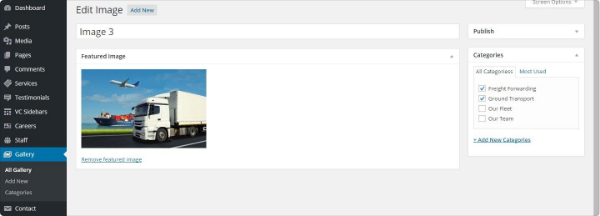What categories can the image be classified under?
Can you provide a detailed and comprehensive answer to the question?

The right sidebar provides options to categorize the image under 'Freight Forwarding', 'Ground Transport', 'Our Fleet', or 'Our Team', which are relevant to the company's services and operations.